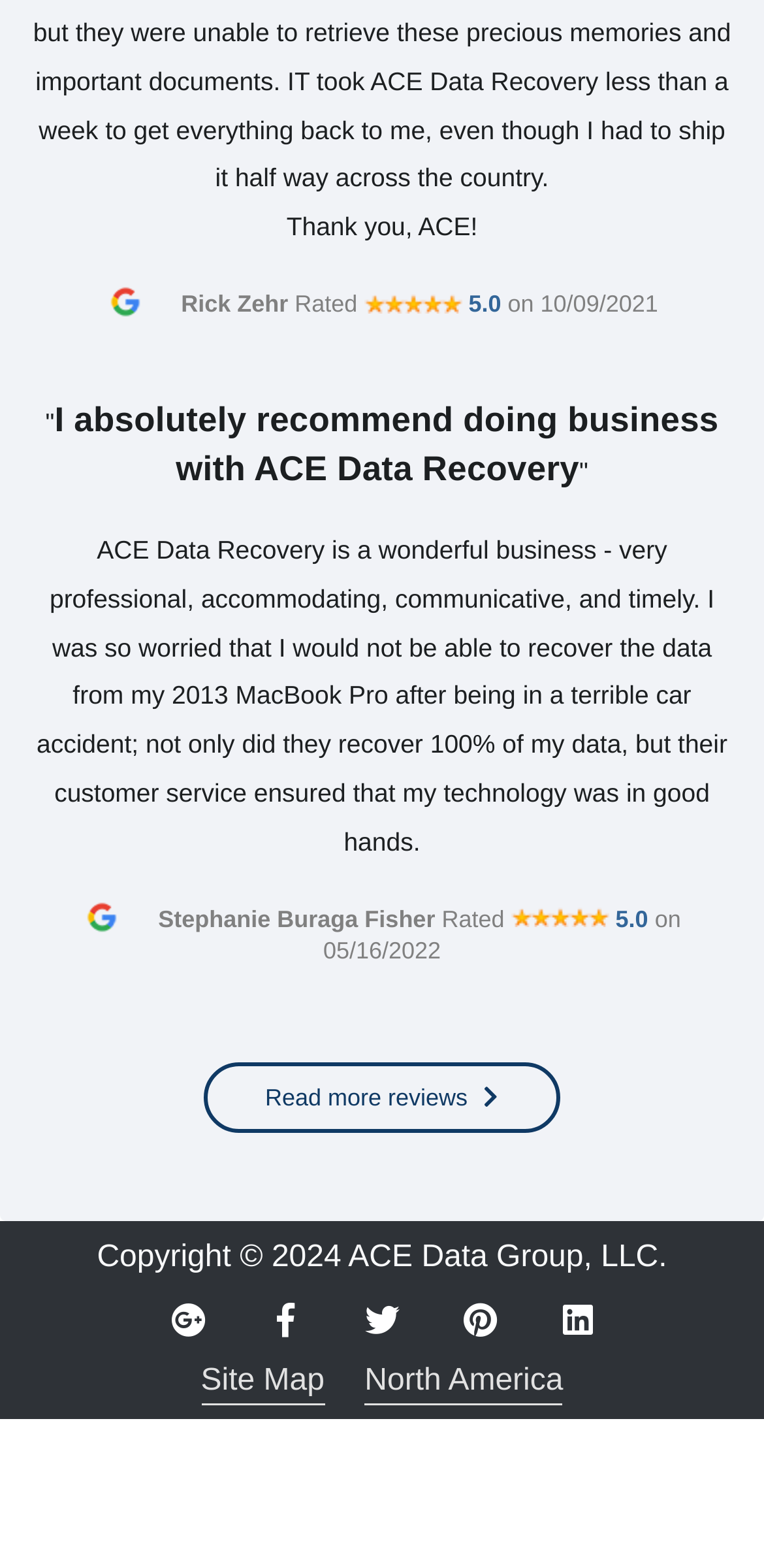How many social media links are at the bottom of the page?
Examine the screenshot and reply with a single word or phrase.

5